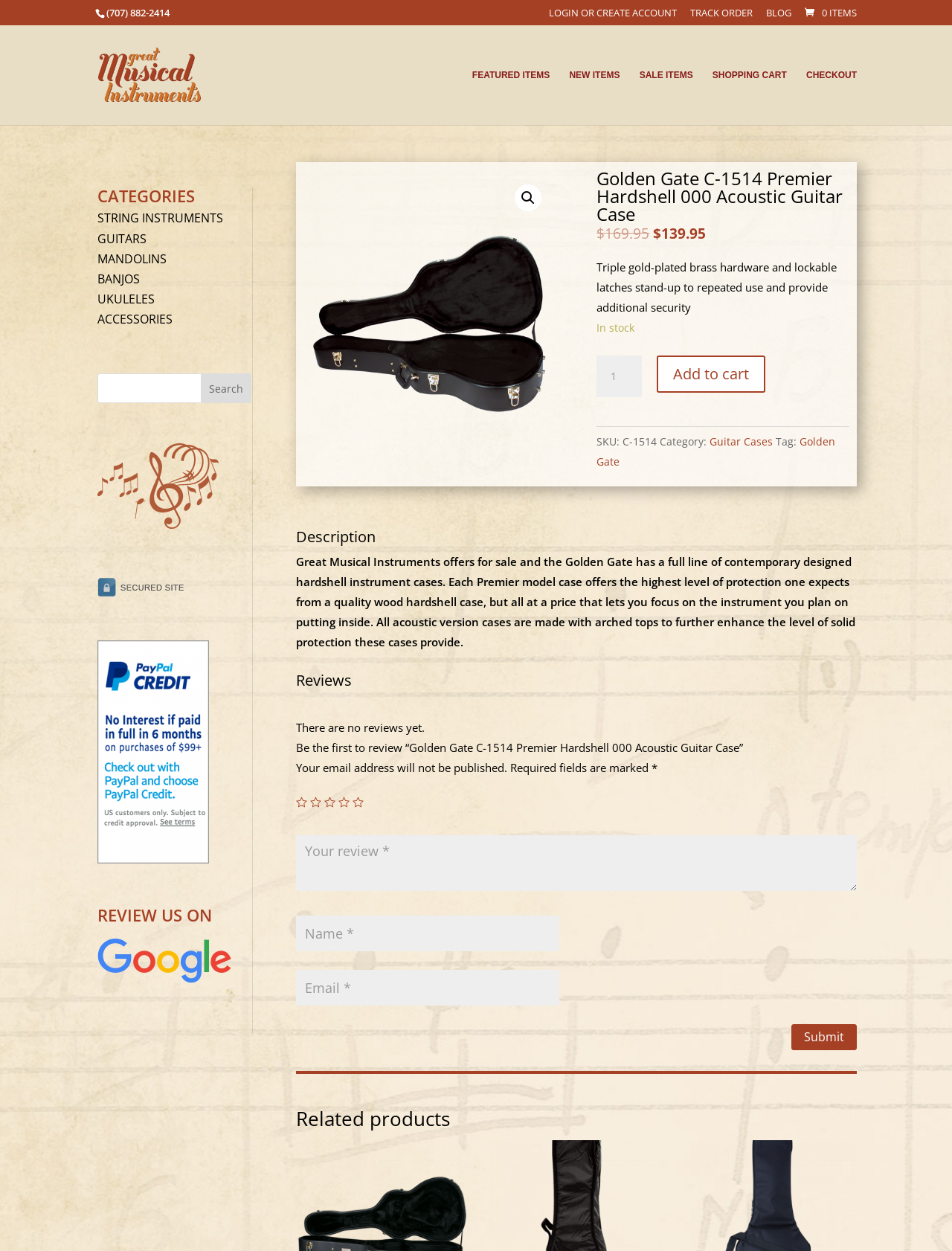Reply to the question with a brief word or phrase: What is the category of the product?

Guitar Cases